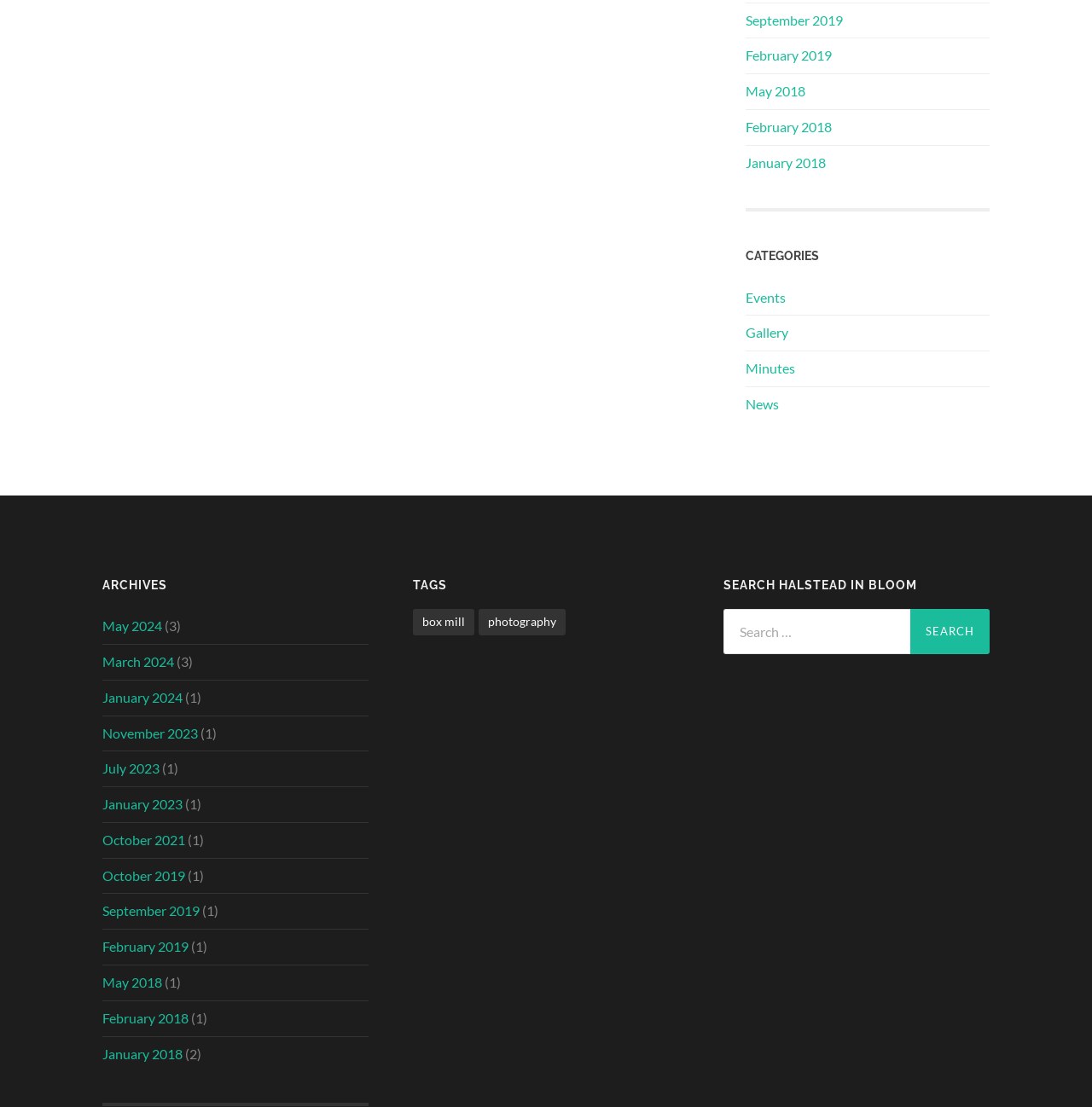Can you determine the bounding box coordinates of the area that needs to be clicked to fulfill the following instruction: "Click on the 'box mill' tag"?

[0.378, 0.55, 0.434, 0.574]